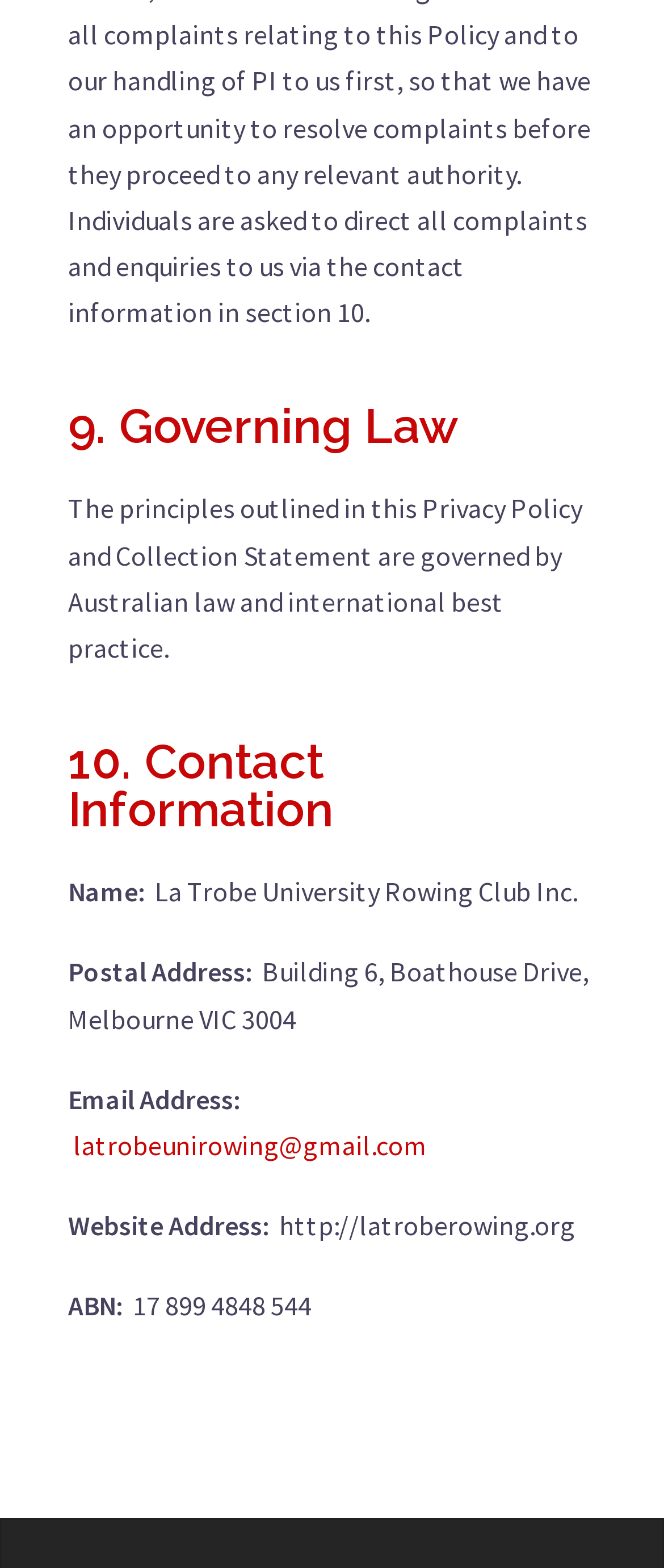Provide a short, one-word or phrase answer to the question below:
What is the name of the organization?

La Trobe University Rowing Club Inc.